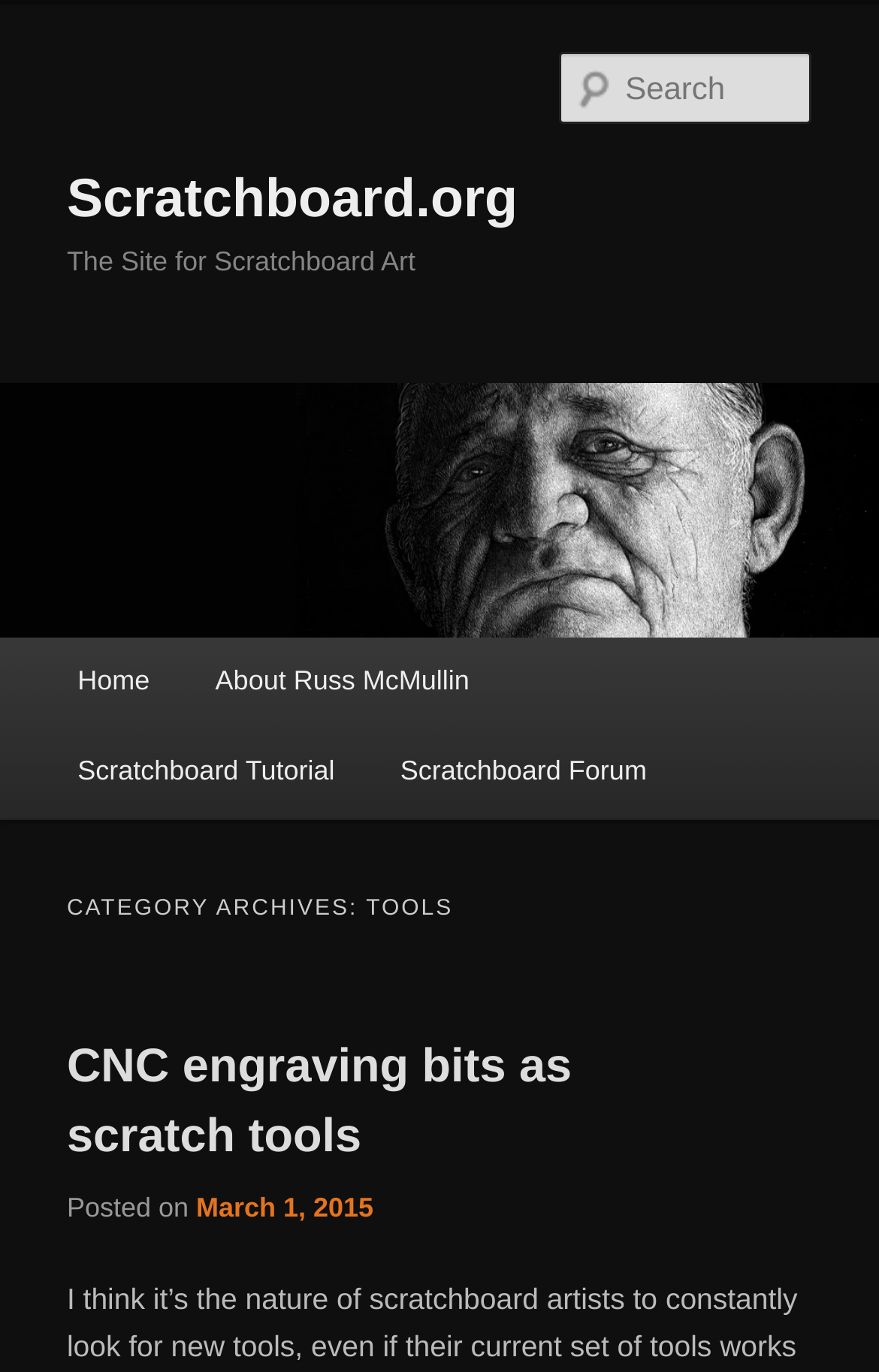Answer the question briefly using a single word or phrase: 
What is the purpose of the textbox?

Search